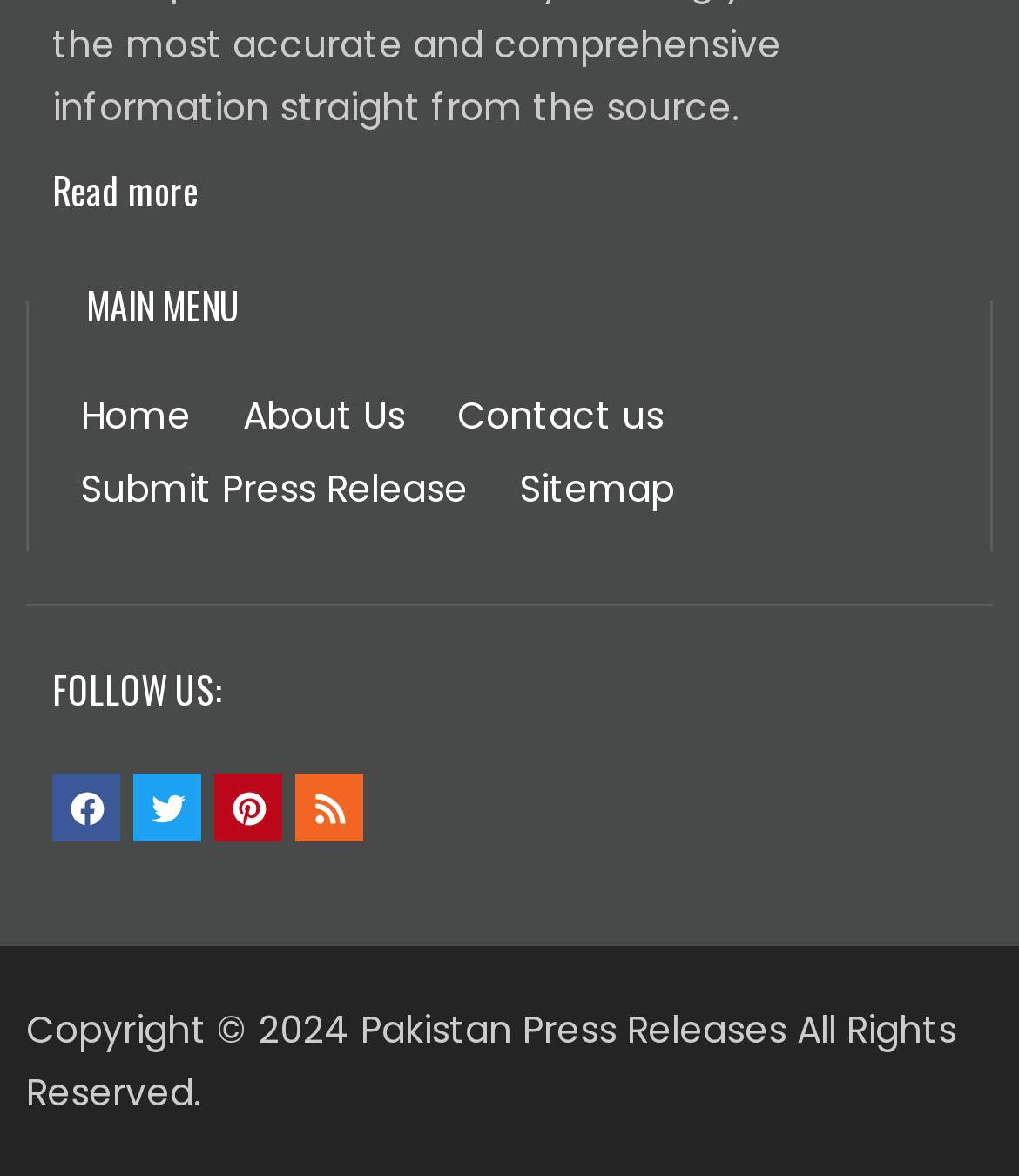Locate the bounding box of the UI element defined by this description: "About Us". The coordinates should be given as four float numbers between 0 and 1, formatted as [left, top, right, bottom].

[0.213, 0.323, 0.423, 0.385]